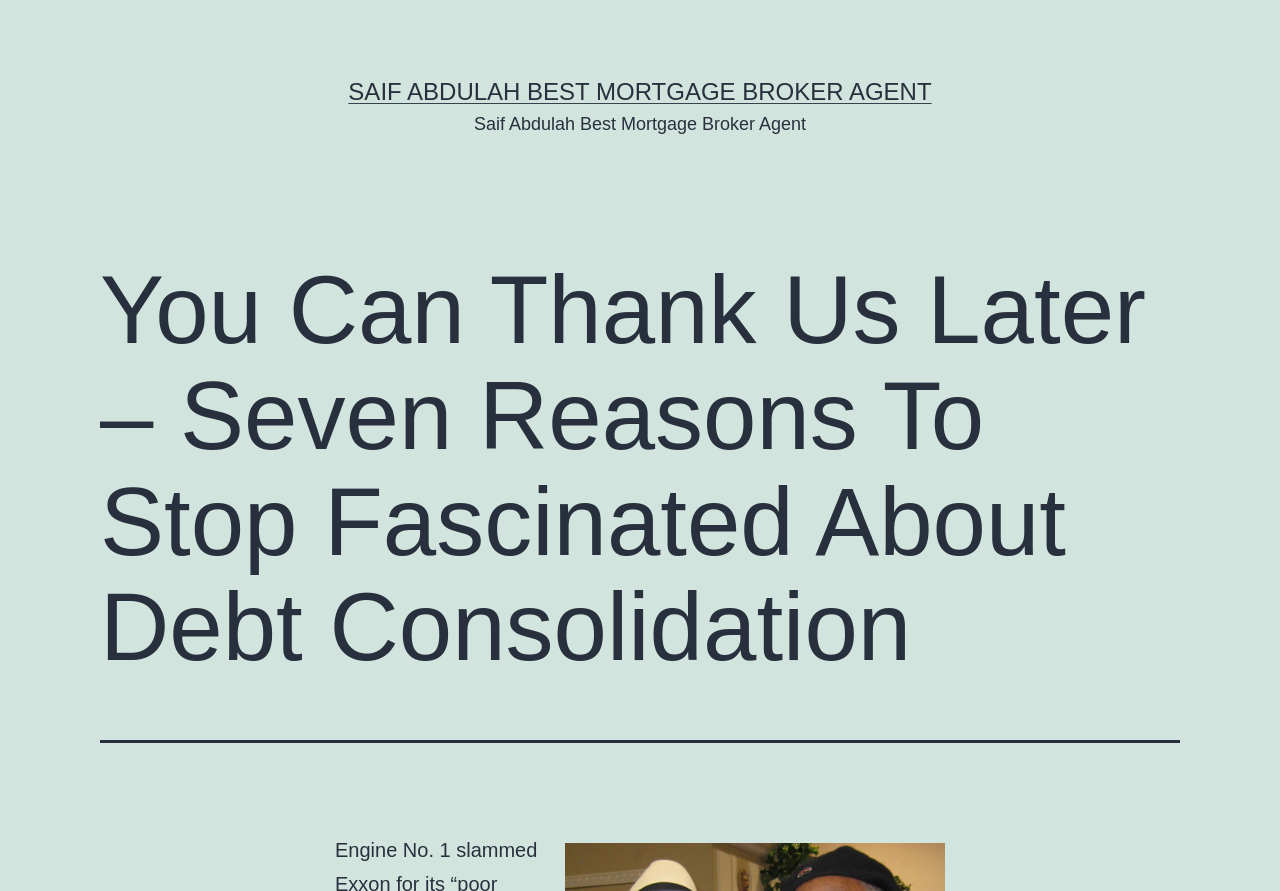Determine the main heading text of the webpage.

You Can Thank Us Later – Seven Reasons To Stop Fascinated About Debt Consolidation